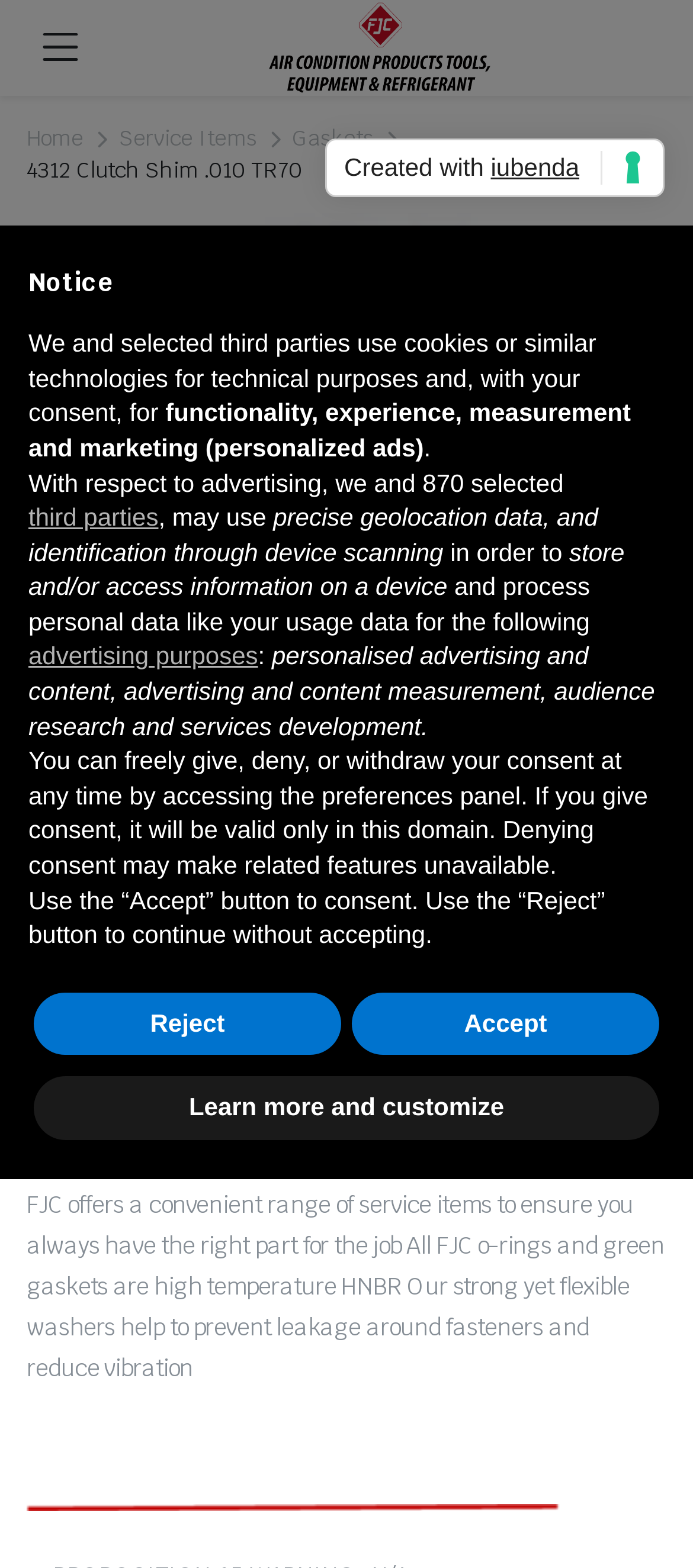Can you determine the bounding box coordinates of the area that needs to be clicked to fulfill the following instruction: "View the product overview"?

[0.038, 0.714, 0.378, 0.734]